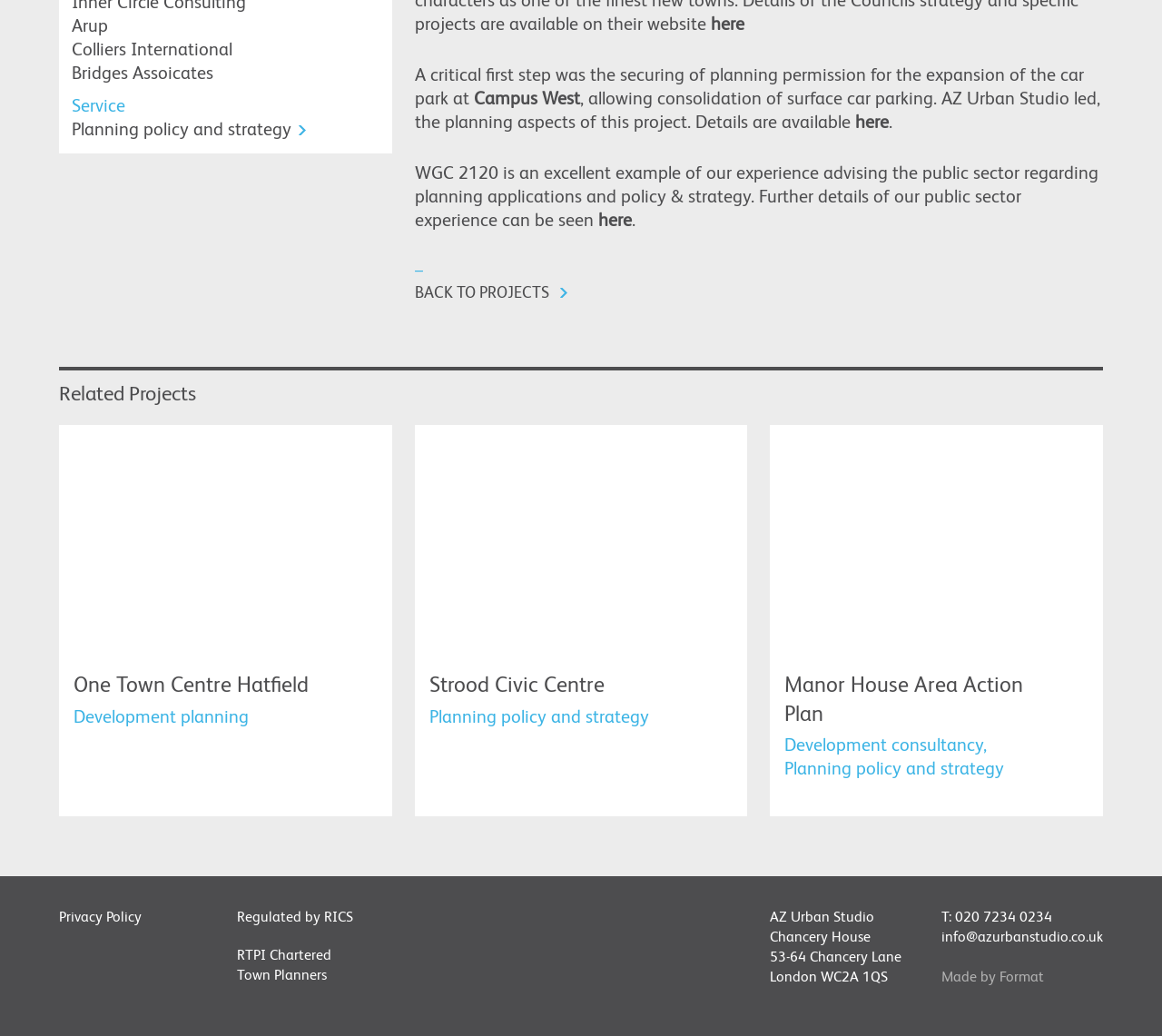What is the address of AZ Urban Studio?
Provide an in-depth and detailed answer to the question.

I found the address of AZ Urban Studio in the complementary section at the bottom of the page, which is '53-64 Chancery Lane, London WC2A 1QS'.